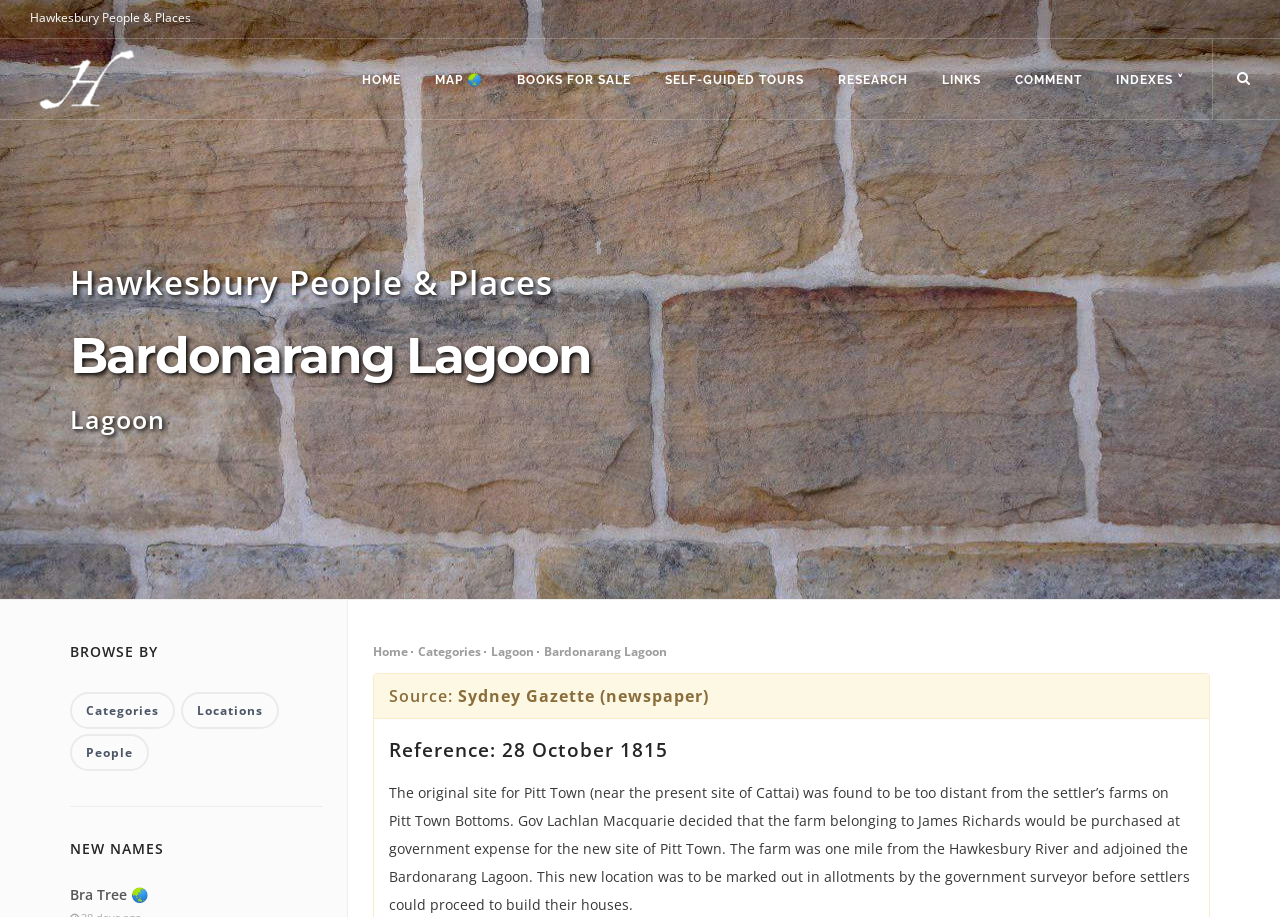Answer with a single word or phrase: 
Who decided to purchase a farm for the new site of Pitt Town?

Gov Lachlan Macquarie